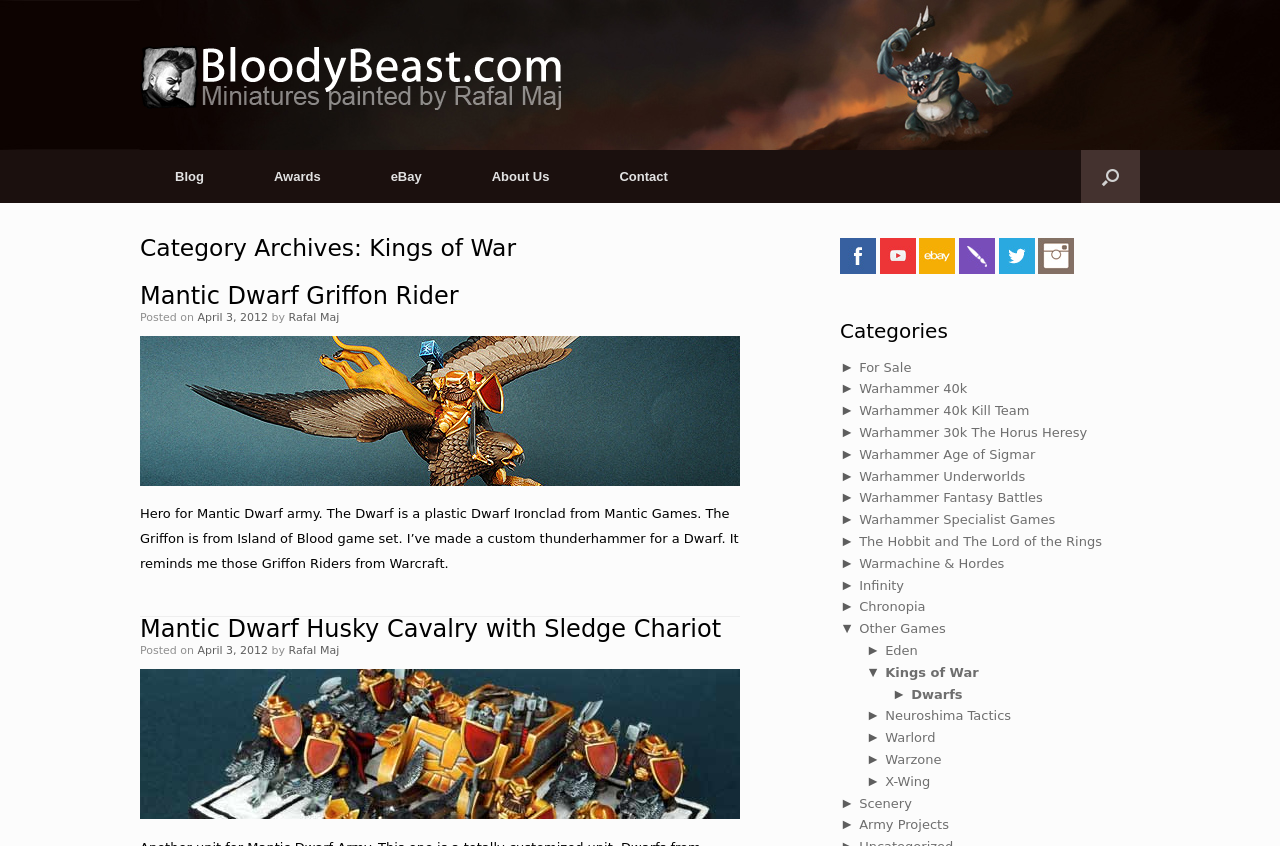Determine the bounding box coordinates of the element that should be clicked to execute the following command: "Open the search".

[0.845, 0.177, 0.891, 0.24]